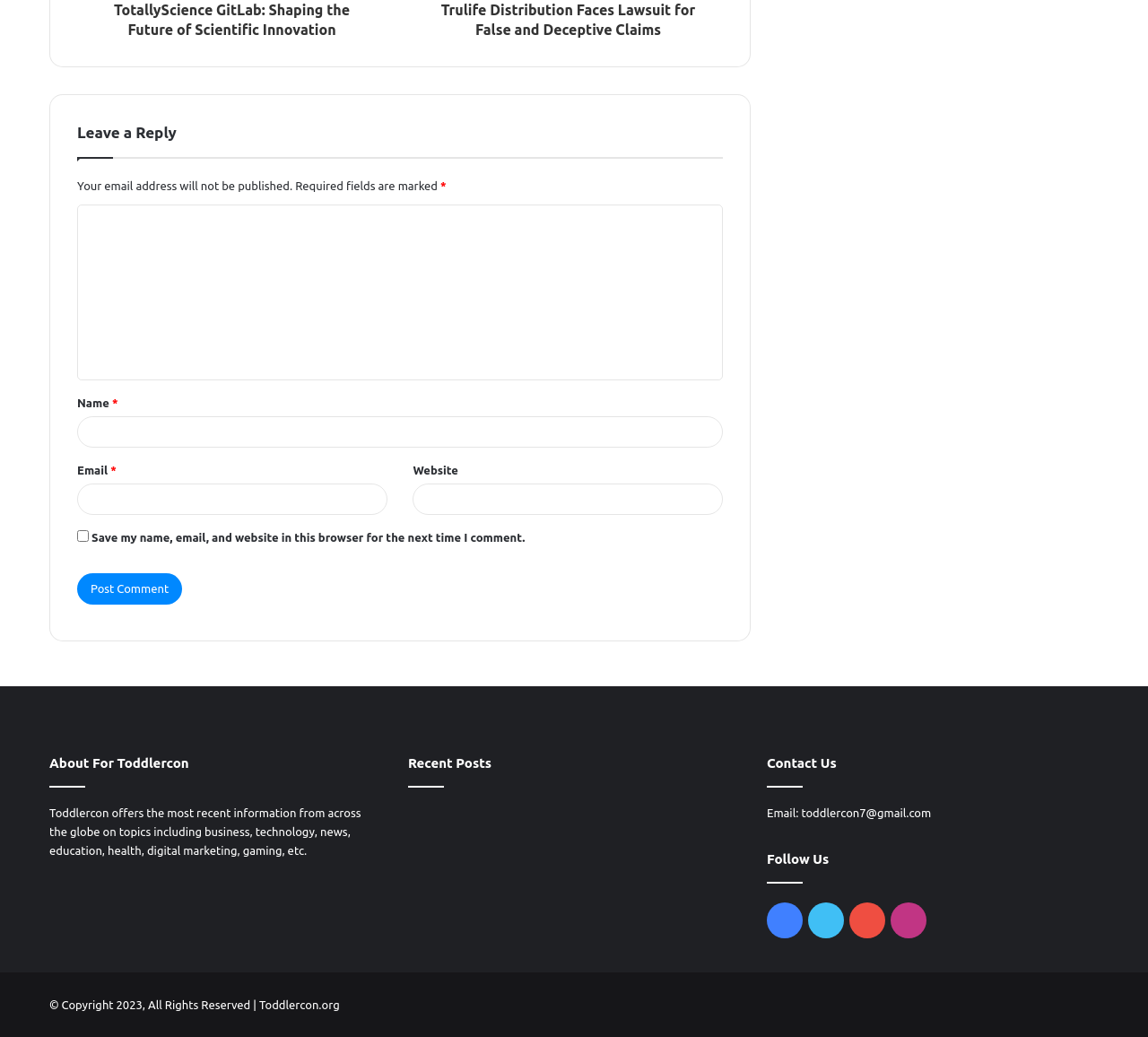Reply to the question with a single word or phrase:
How many recent posts are listed?

3